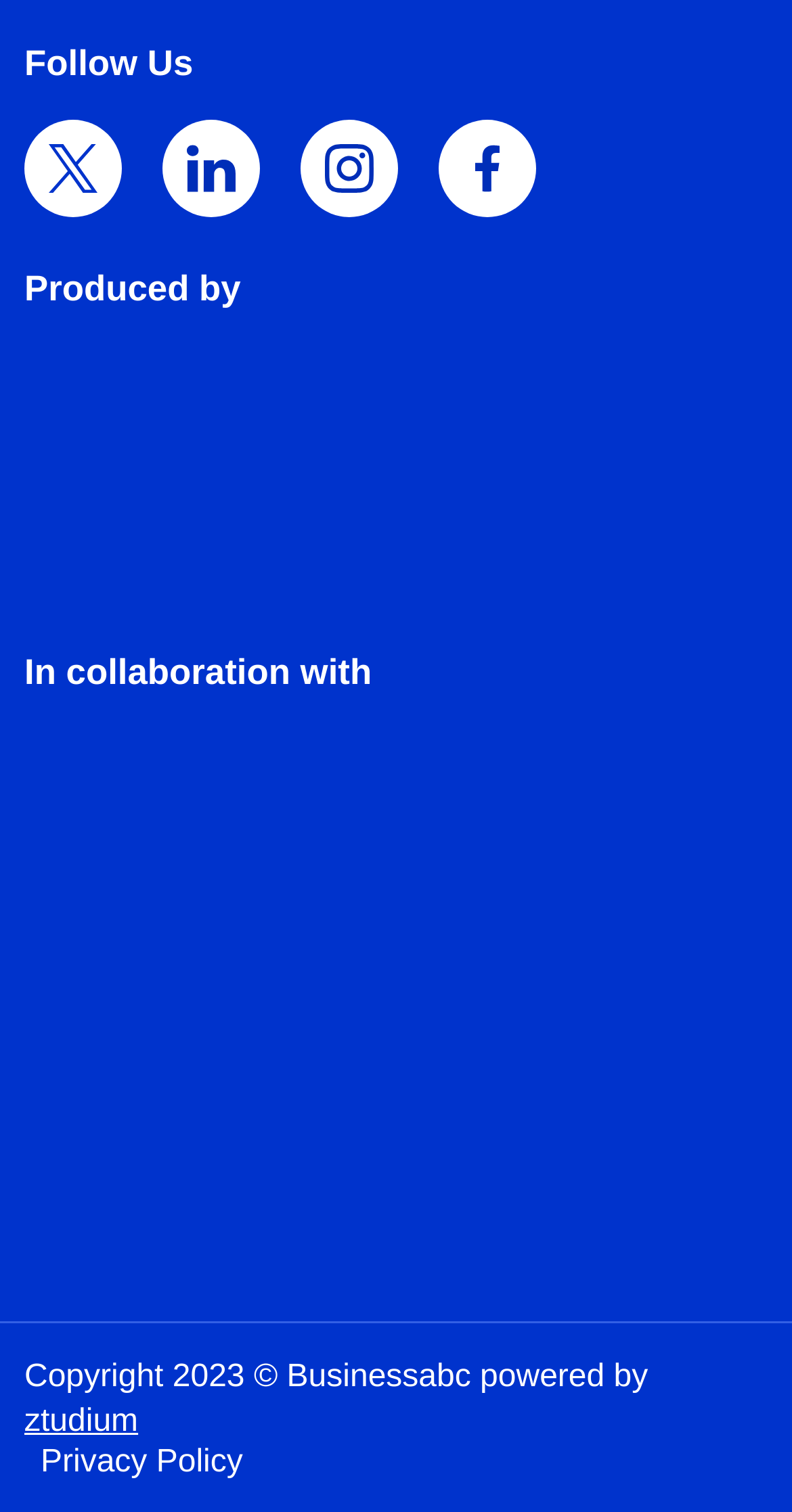What is the last link in the 'Produced by' section? Examine the screenshot and reply using just one word or a brief phrase.

ztudium